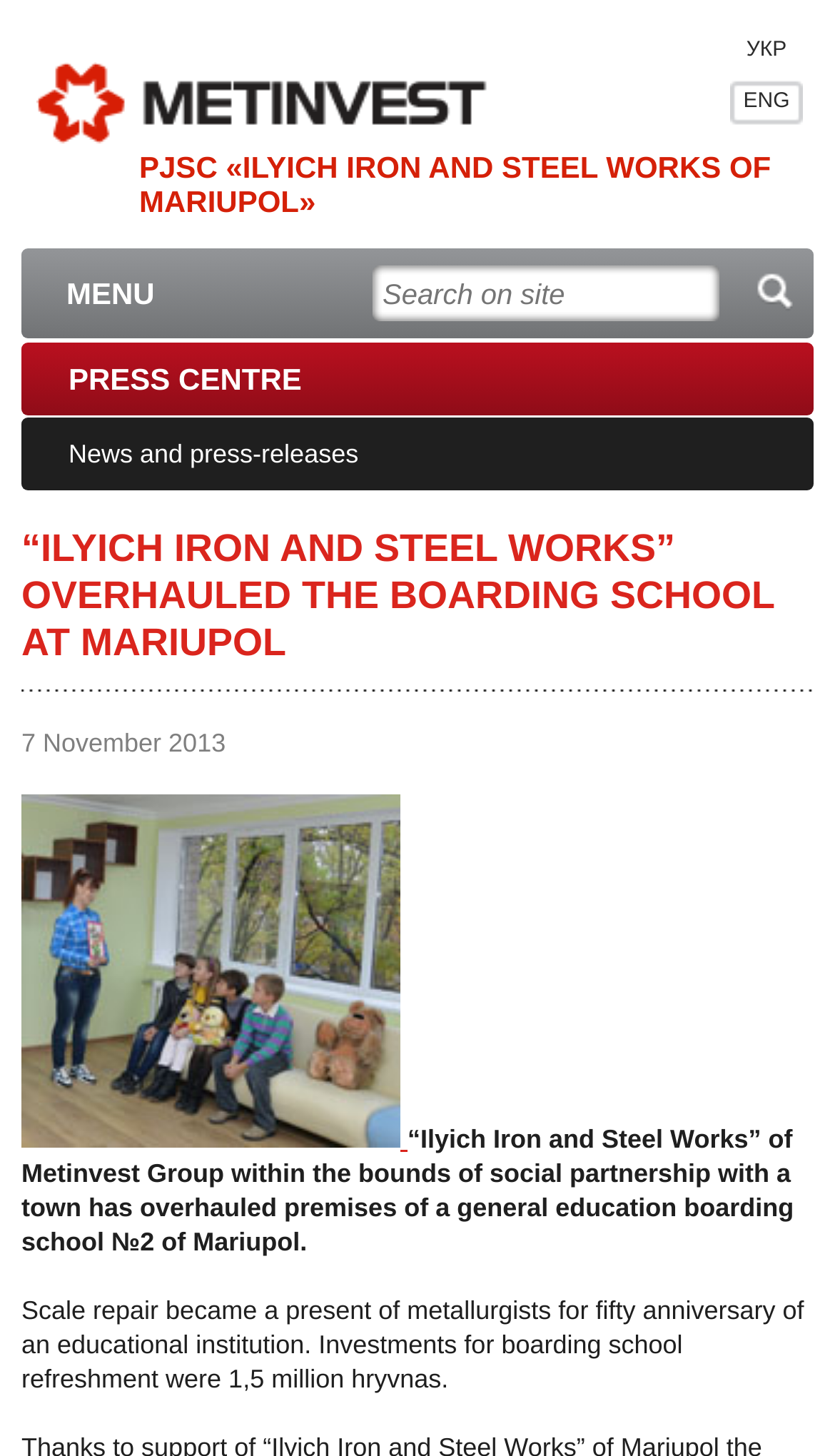Locate the bounding box coordinates of the element you need to click to accomplish the task described by this instruction: "Click on MENU".

[0.049, 0.182, 0.216, 0.221]